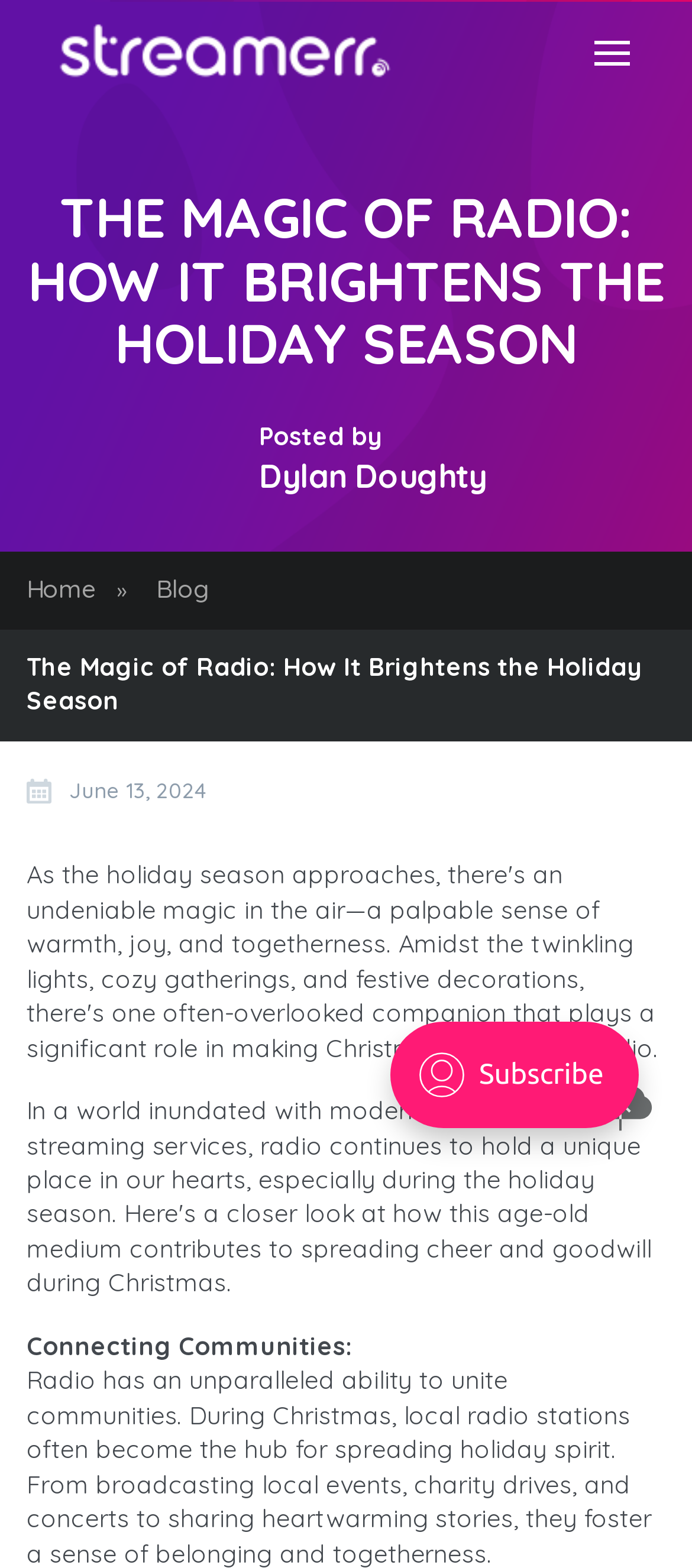Who is the author of this article?
Examine the webpage screenshot and provide an in-depth answer to the question.

The author of this article can be found by looking at the 'Posted by' section, which is located below the main heading. The link 'Dylan Doughty' is present next to 'Posted by', indicating that Dylan Doughty is the author of this article.